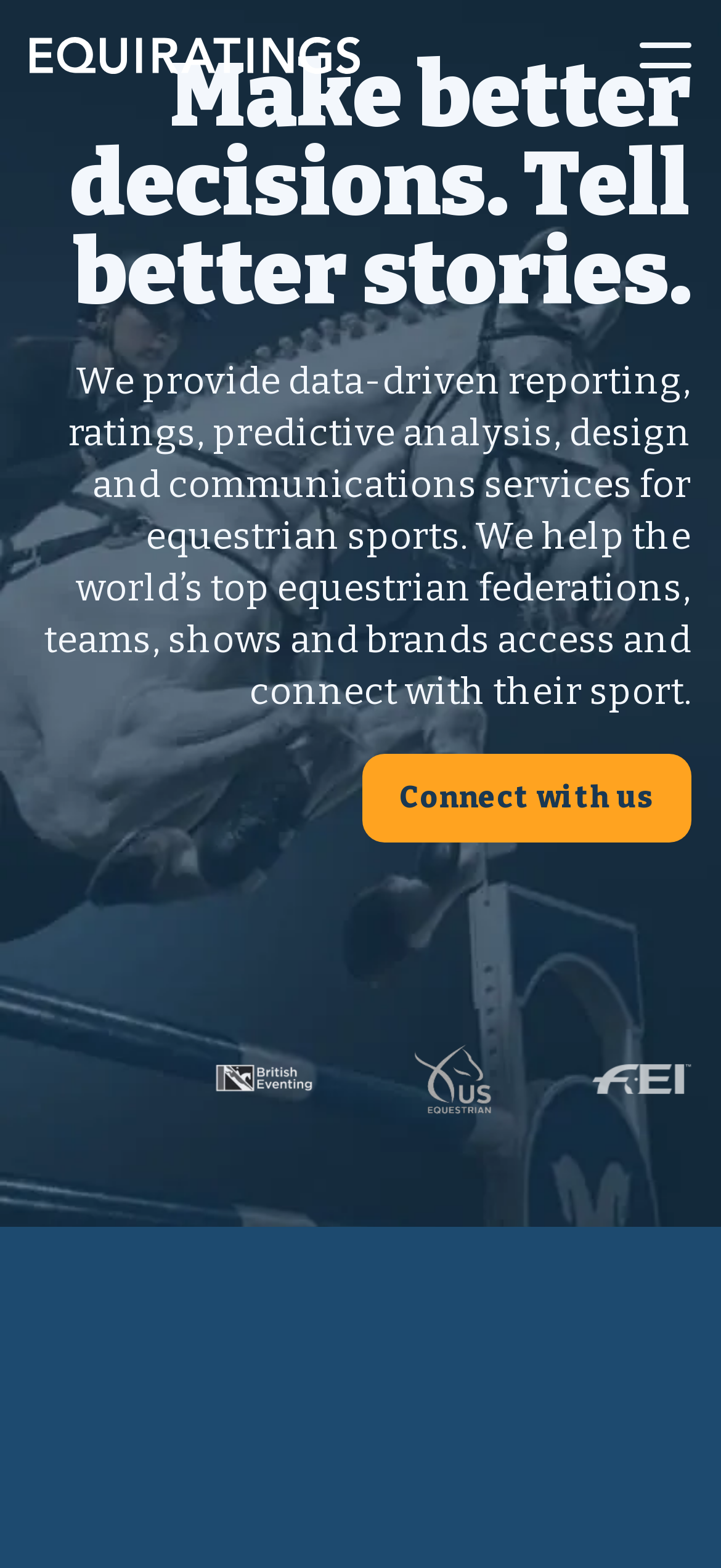Create a detailed summary of all the visual and textual information on the webpage.

The webpage is about EquiRatings, a company that combines data science, equestrian experience, and storytelling. At the top left corner, there is a logo of EquiRatings, accompanied by a heading with the same name. On the top right corner, there is a button to open a menu. 

Below the logo, there is a large image that takes up most of the top section of the page, depicting a horse jumping a show jumping fence under a spotlight. 

Underneath the image, there is a heading that reads "Make better decisions. Tell better stories." This is followed by a block of text that explains the services provided by EquiRatings, including data-driven reporting, ratings, predictive analysis, design, and communications services for equestrian sports. 

To the right of the text, there are three logos of equestrian organizations: British Eventing, US Equestrian, and FEI. These logos are aligned horizontally and take up the middle section of the page. 

At the bottom left corner, there is a small image, and at the bottom right corner, there is a button to connect with EquiRatings.